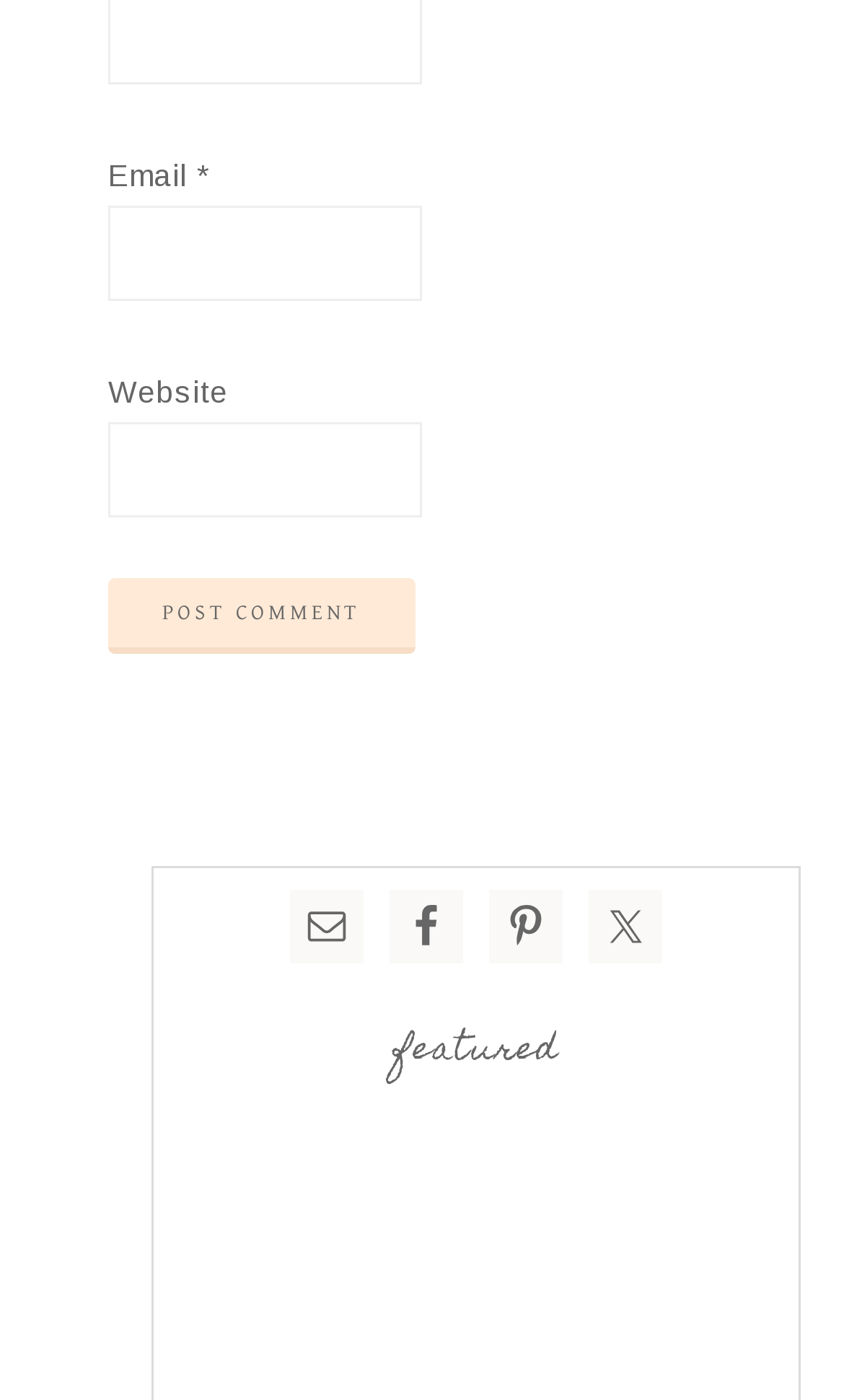Can you give a detailed response to the following question using the information from the image? How many input fields are available?

There are two input fields available, which are the 'Email' field and the 'Website' field, both of which are textboxes.